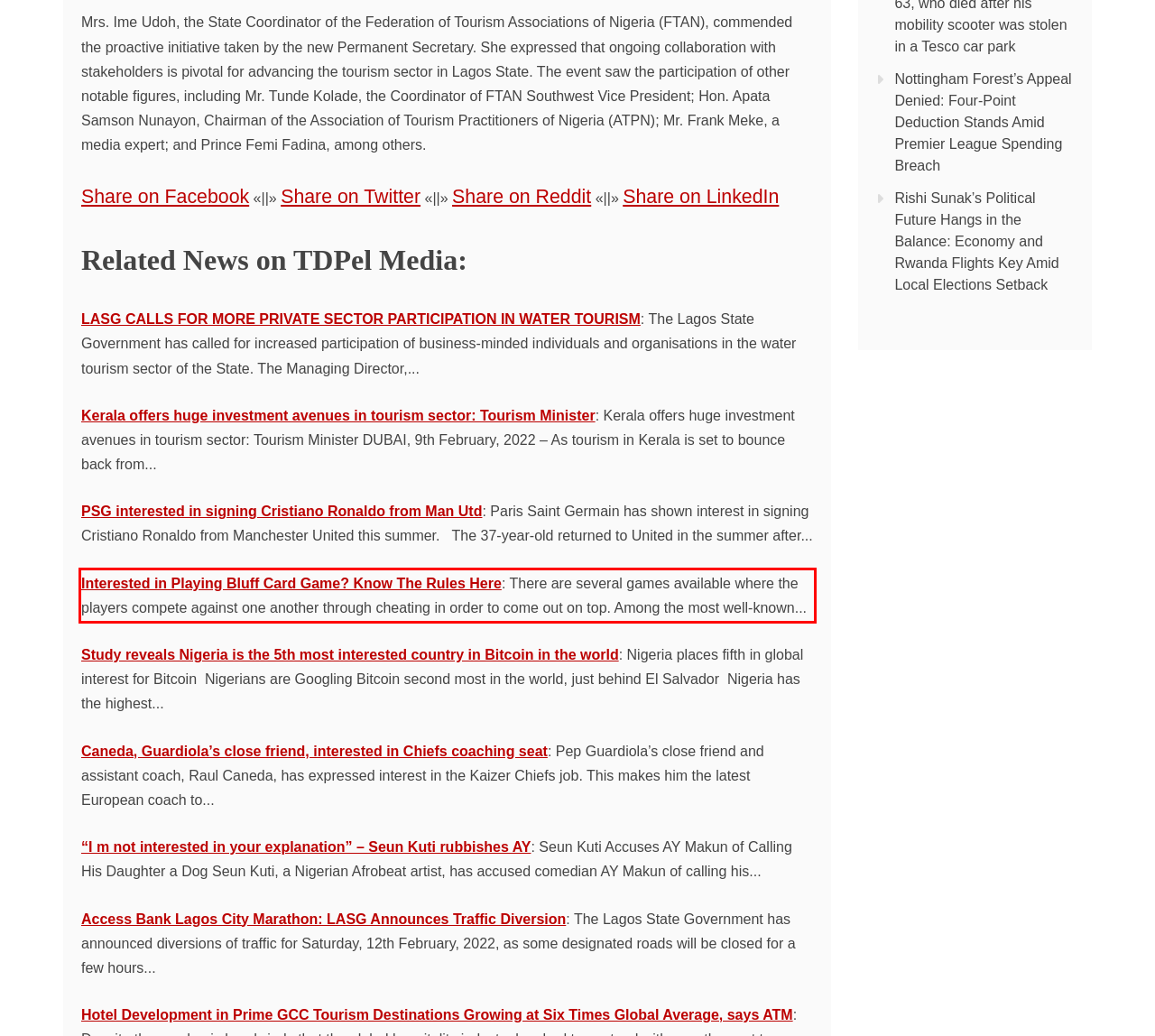Please identify the text within the red rectangular bounding box in the provided webpage screenshot.

Interested in Playing Bluff Card Game? Know The Rules Here: There are several games available where the players compete against one another through cheating in order to come out on top. Among the most well-known...